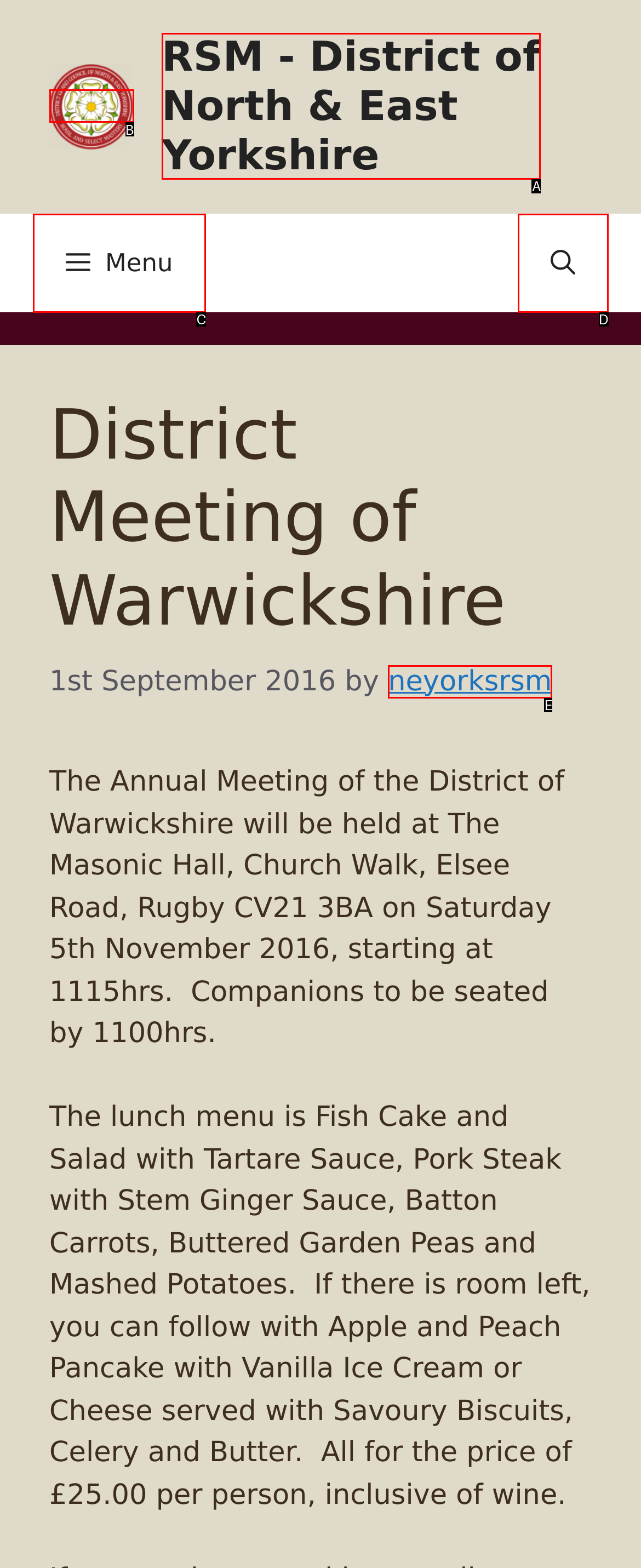Tell me the letter of the HTML element that best matches the description: Menu from the provided options.

C